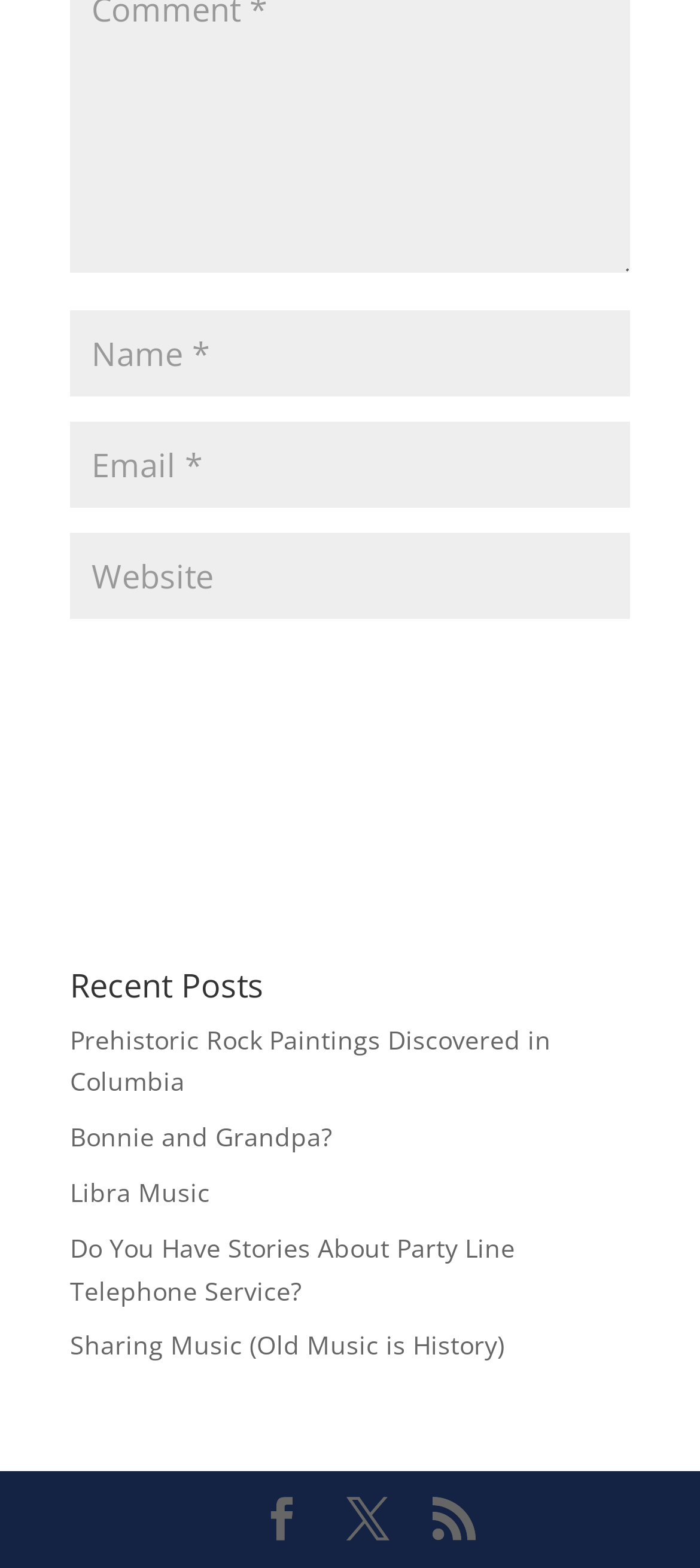Please find the bounding box for the UI element described by: "Facebook".

[0.372, 0.956, 0.433, 0.984]